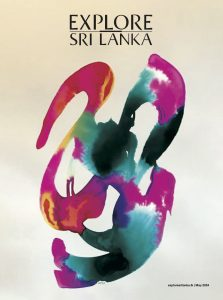What is the likely purpose of the image?
Provide a concise answer using a single word or phrase based on the image.

Promoting Sri Lanka as a travel destination